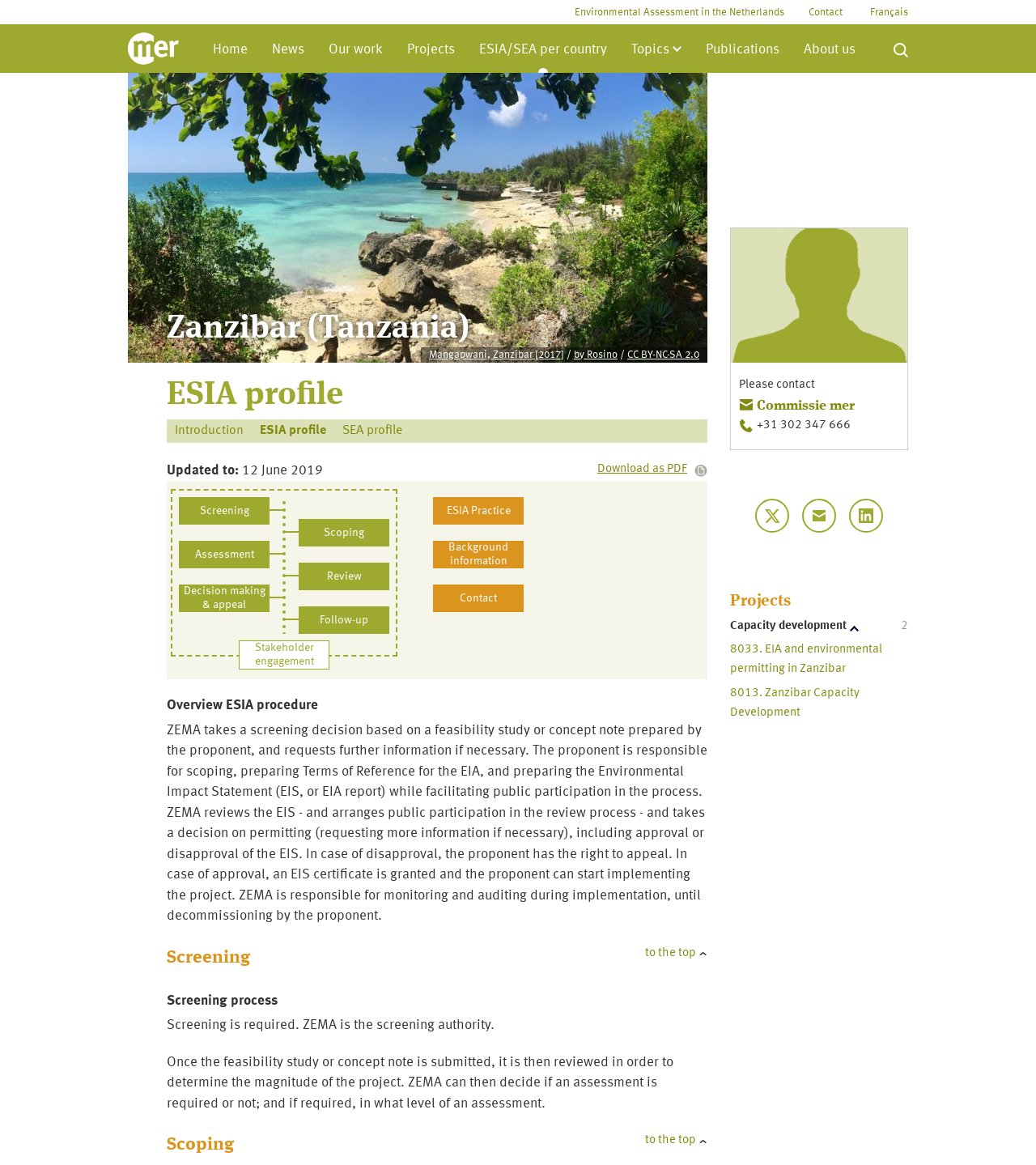Pinpoint the bounding box coordinates of the area that must be clicked to complete this instruction: "Go to the 'Projects' page".

[0.705, 0.505, 0.877, 0.528]